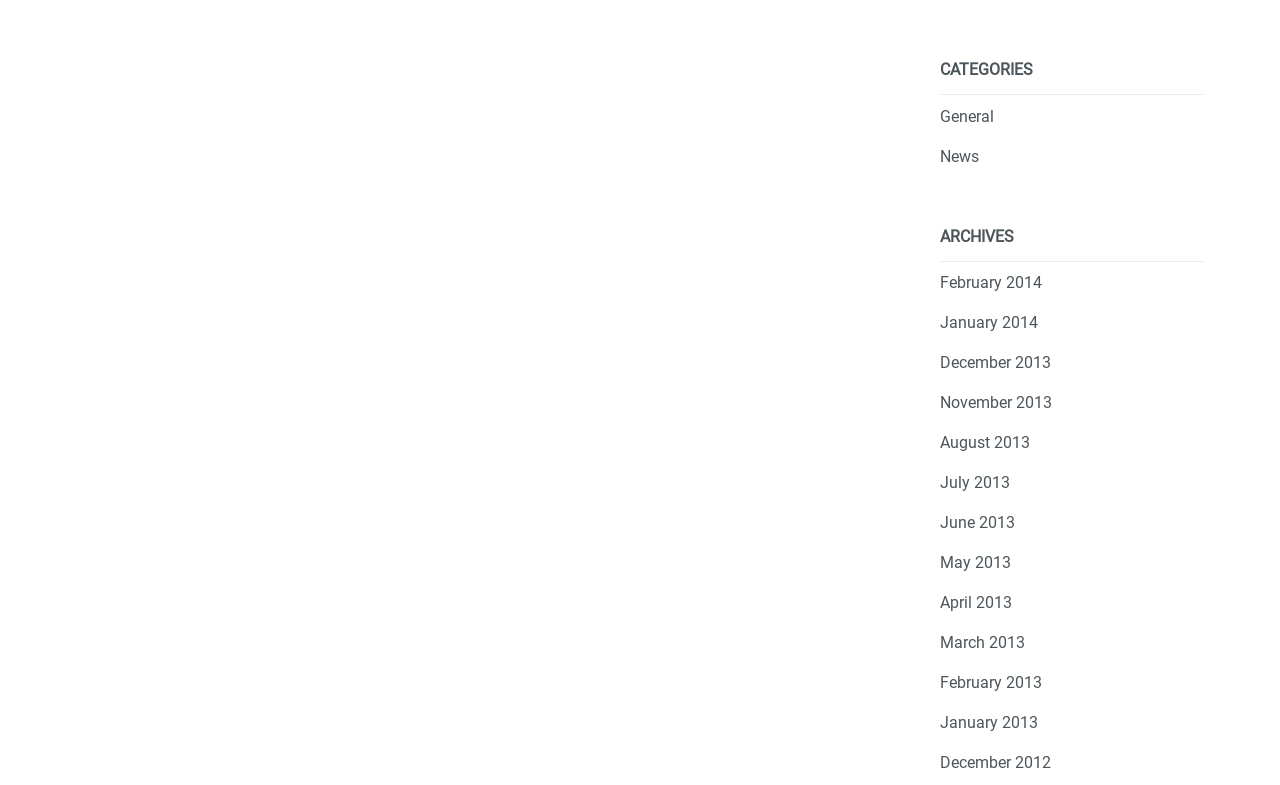Determine the bounding box coordinates of the region to click in order to accomplish the following instruction: "access february 2014 archives". Provide the coordinates as four float numbers between 0 and 1, specifically [left, top, right, bottom].

[0.734, 0.348, 0.814, 0.372]